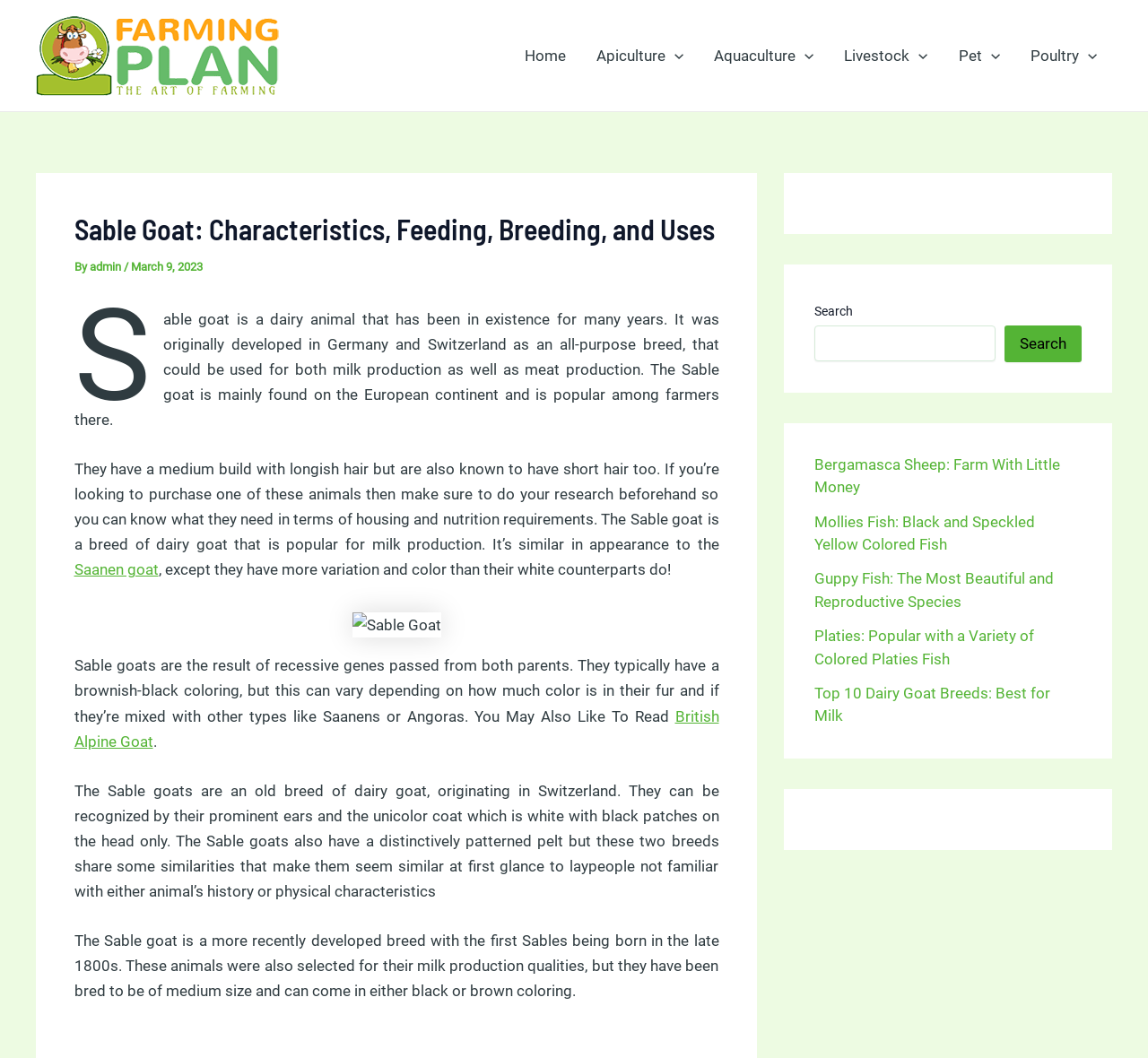Can you give a detailed response to the following question using the information from the image? What is the author of the article?

The article mentions 'By admin' in the header section, indicating that the author of the article is 'admin'.